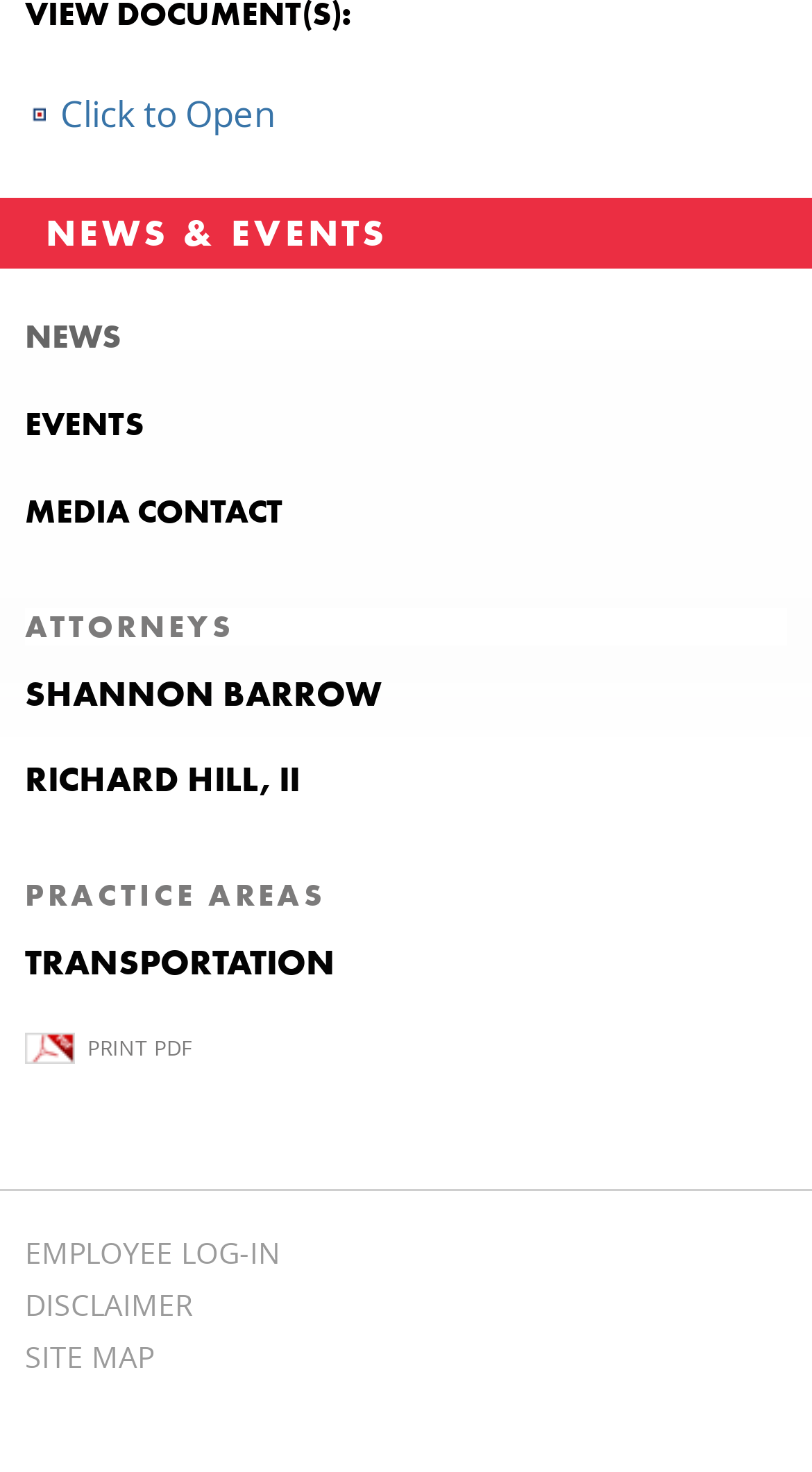How many links are under NEWS & EVENTS?
Please provide a single word or phrase answer based on the image.

3